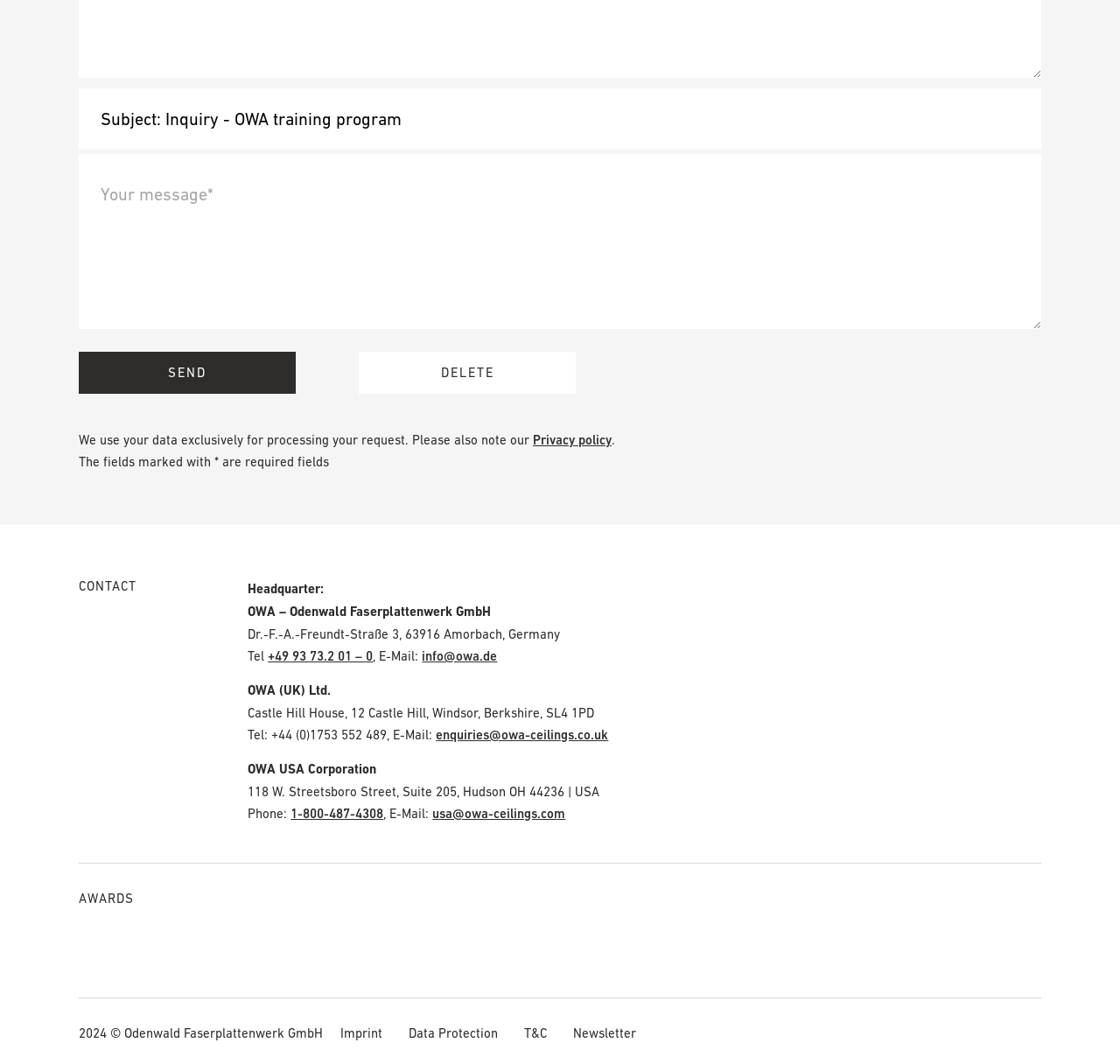Provide the bounding box coordinates for the UI element described in this sentence: "alt="Iconic Awards Architecture"". The coordinates should be four float values between 0 and 1, i.e., [left, top, right, bottom].

[0.417, 0.881, 0.458, 0.895]